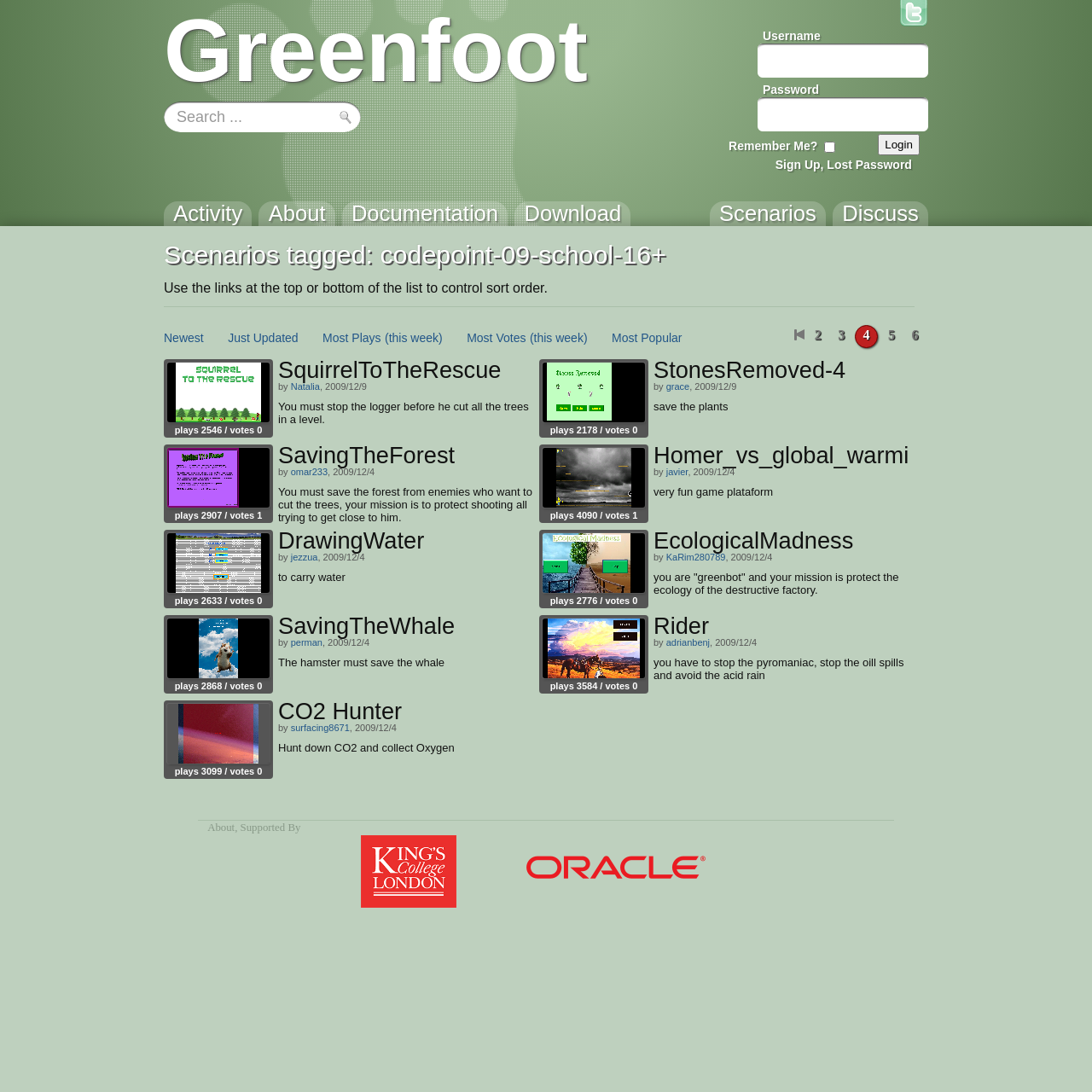Locate the bounding box coordinates of the segment that needs to be clicked to meet this instruction: "sign up".

[0.705, 0.144, 0.837, 0.157]